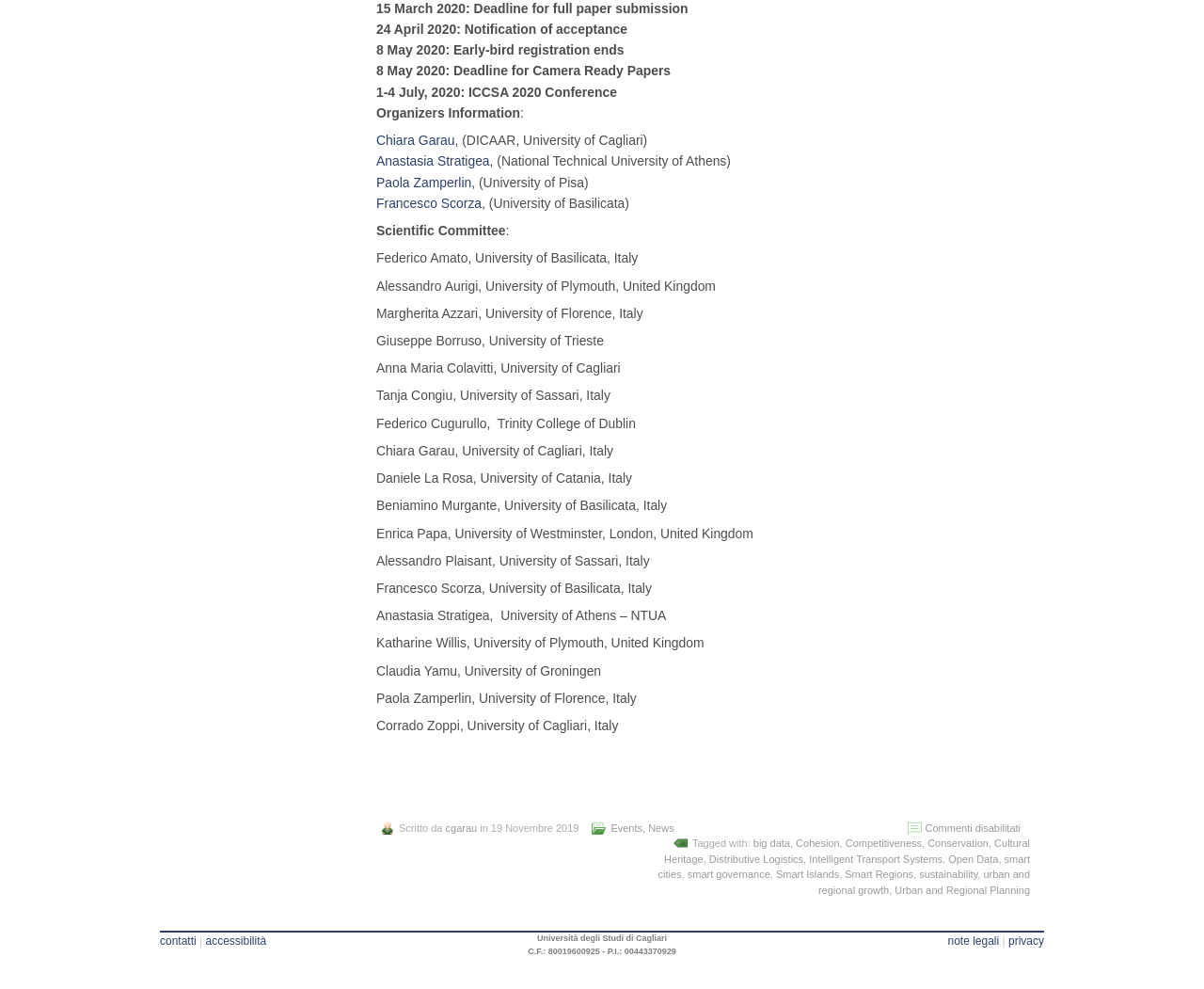For the given element description Intelligent Transport Systems, determine the bounding box coordinates of the UI element. The coordinates should follow the format (top-left x, top-left y, bottom-right x, bottom-right y) and be within the range of 0 to 1.

[0.672, 0.863, 0.783, 0.874]